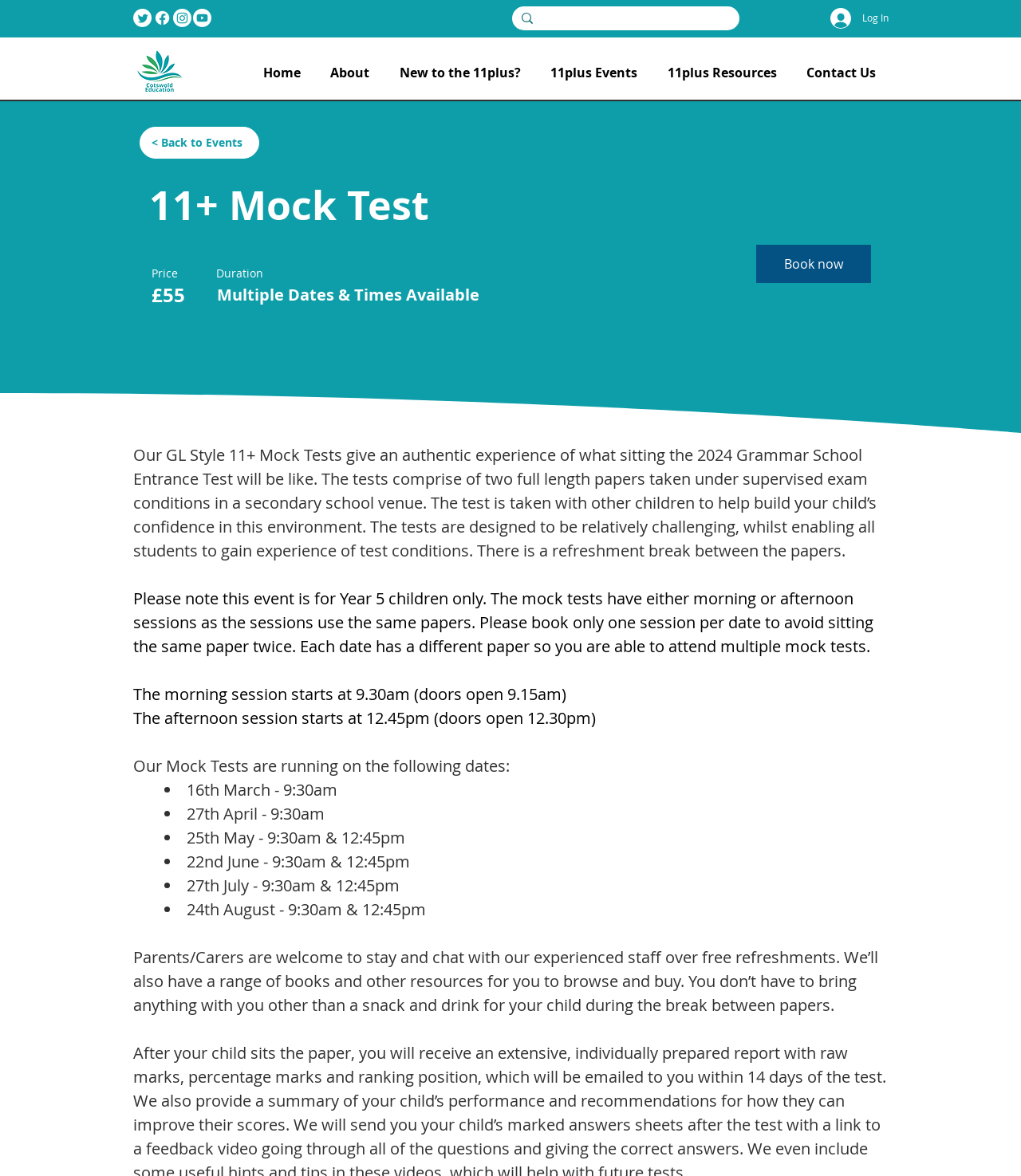Can you find the bounding box coordinates for the element to click on to achieve the instruction: "Log in to the account"?

[0.802, 0.002, 0.881, 0.028]